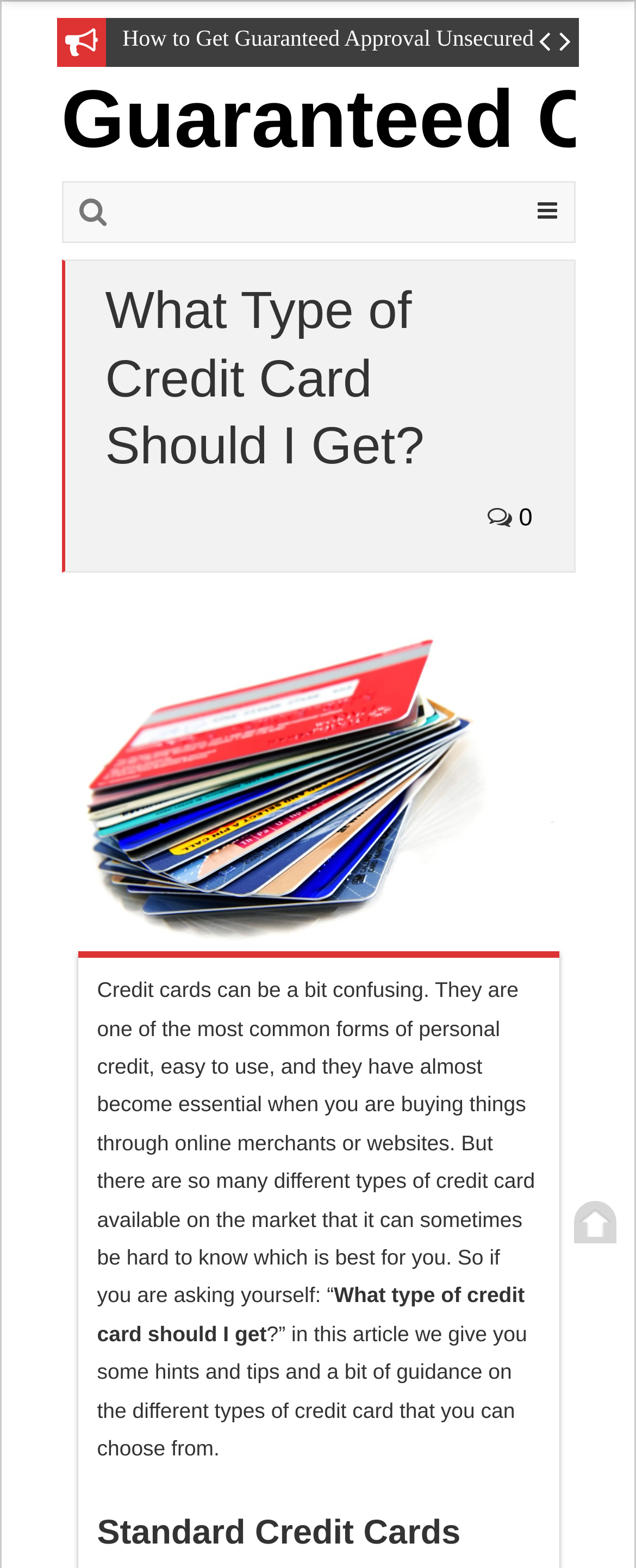Locate the bounding box coordinates of the clickable area needed to fulfill the instruction: "Click on the 'Guaranteed Approval Credit Card' link".

[0.0, 0.801, 0.569, 0.818]